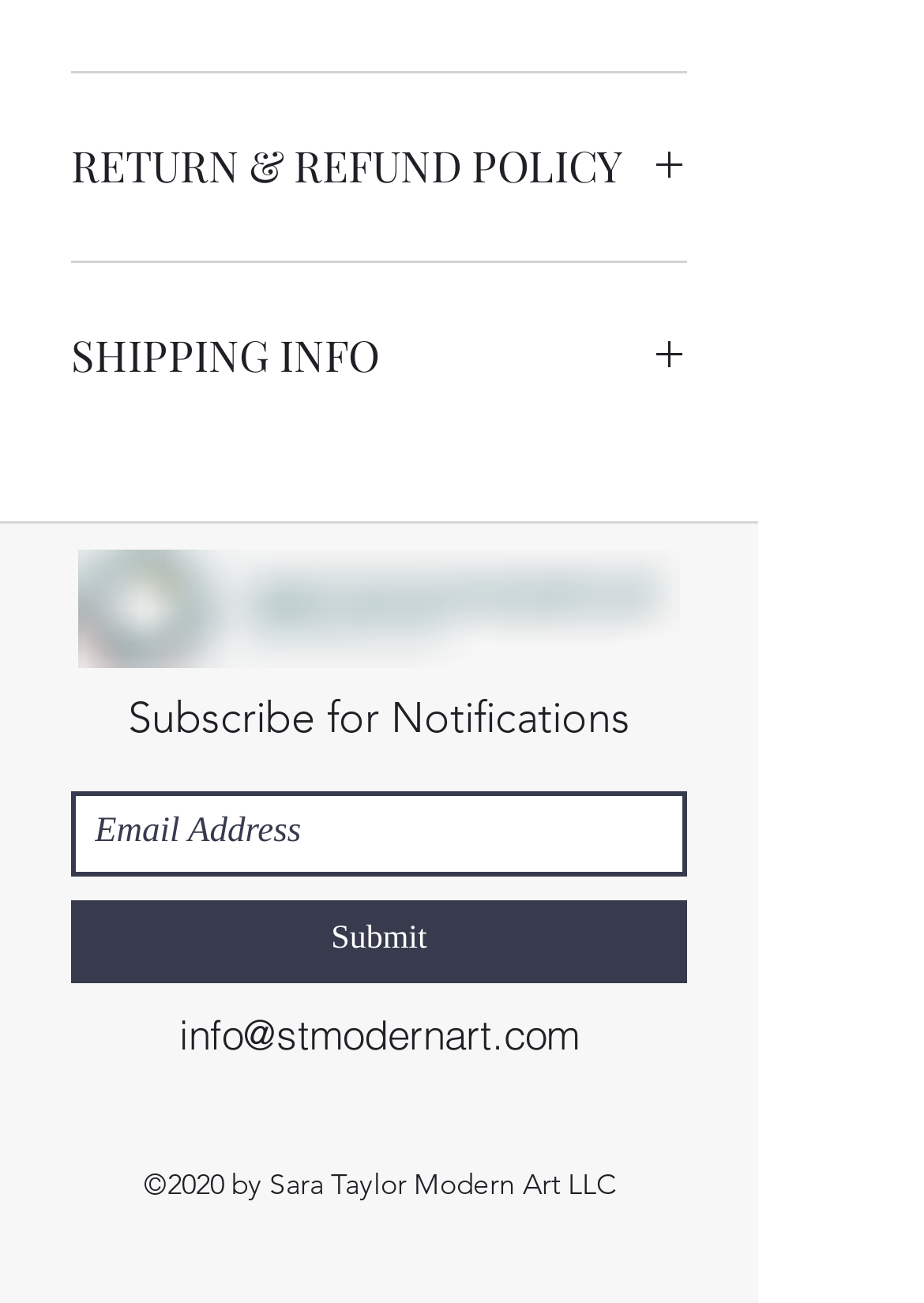How many social media links are there in the social bar?
Relying on the image, give a concise answer in one word or a brief phrase.

5